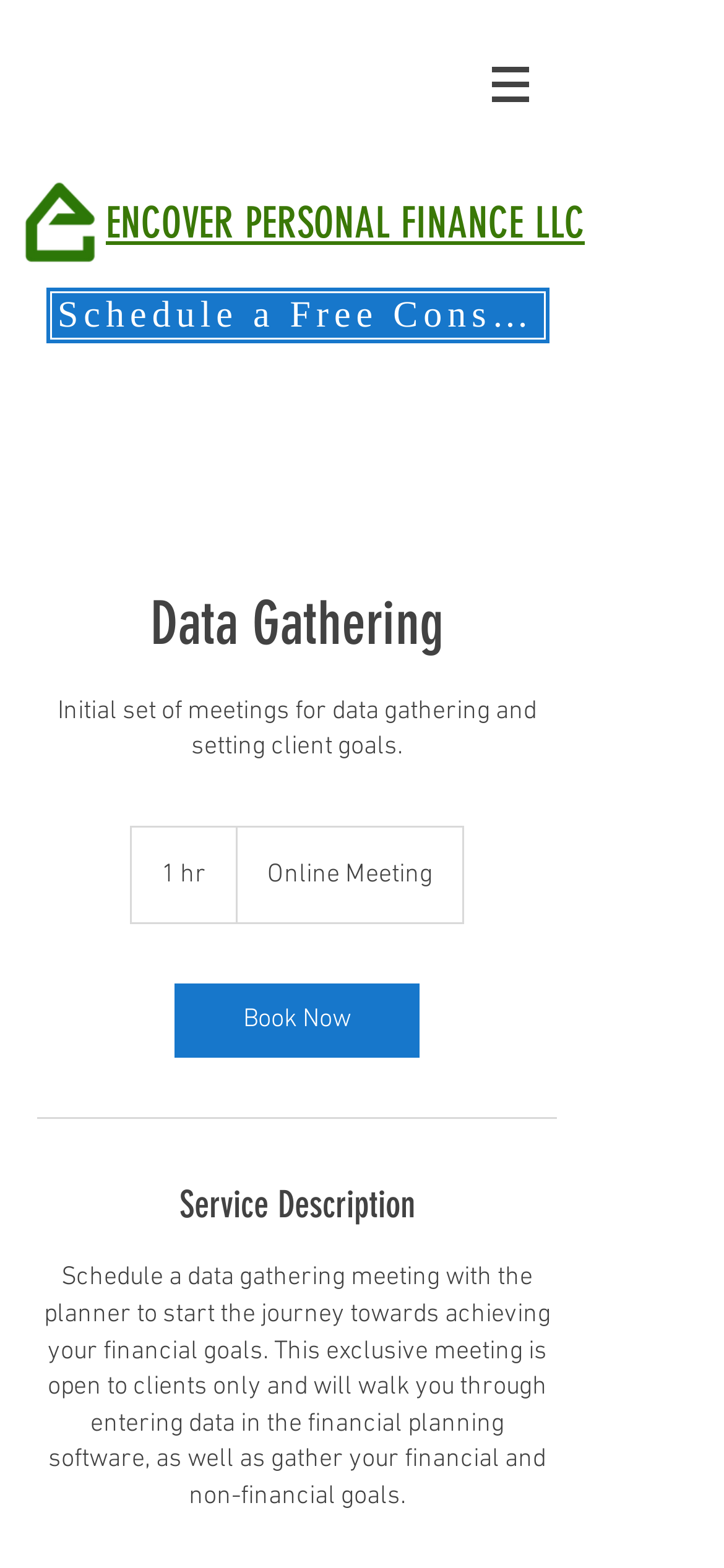Provide a comprehensive description of the webpage.

The webpage is about Encover Personal Finance, a financial planning service. At the top, there is a navigation menu labeled "Site" with a button that has a popup menu, accompanied by a small image. Below the navigation menu, there is a logo of Encover Personal Finance, which is also a link.

The main content of the webpage is divided into two sections. The first section is about scheduling a free consultation, with a heading "Data Gathering" and a brief description of the initial set of meetings for data gathering and setting client goals. Below the description, there are details about the meeting, including its duration (1 hour) and type (online meeting). There is a "Book Now" link to schedule the meeting.

The second section is about the service description, with a heading "Service Description" and a detailed text that explains the purpose of the data gathering meeting, which is exclusive to clients only. The meeting aims to help clients achieve their financial goals by entering data into the financial planning software and gathering their financial and non-financial goals.

Overall, the webpage is focused on promoting the data gathering meeting service offered by Encover Personal Finance, providing details about the meeting and its benefits to clients.